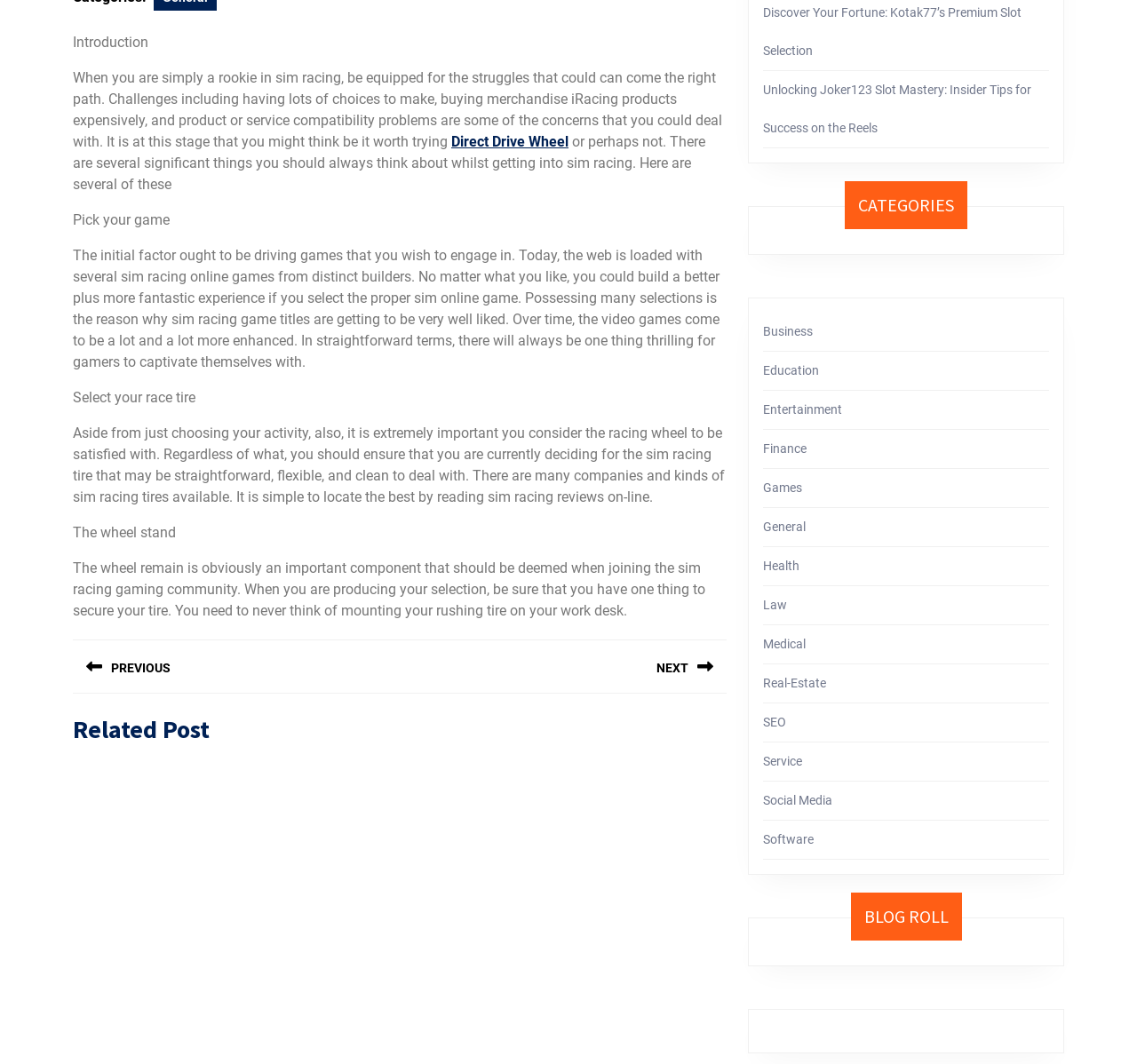Please determine the bounding box of the UI element that matches this description: Medical. The coordinates should be given as (top-left x, top-left y, bottom-right x, bottom-right y), with all values between 0 and 1.

[0.671, 0.598, 0.709, 0.612]